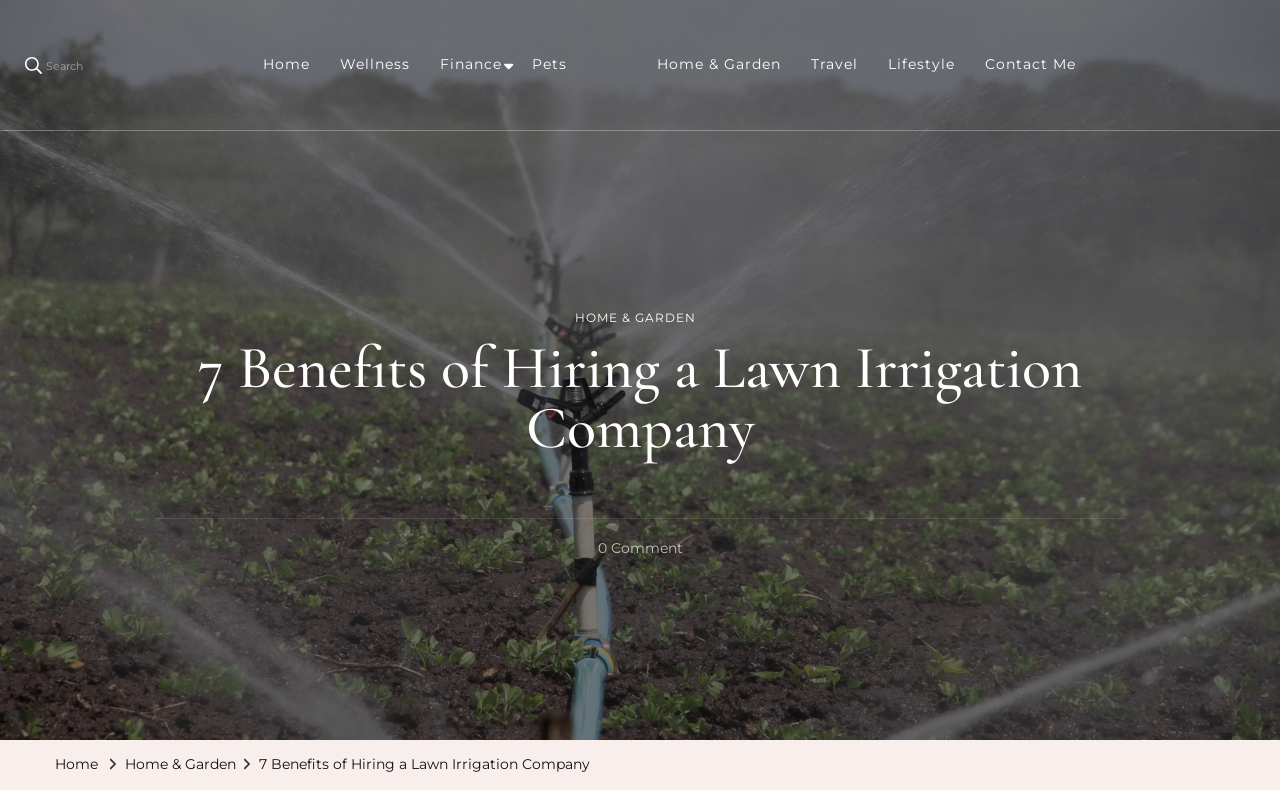Given the element description, predict the bounding box coordinates in the format (top-left x, top-left y, bottom-right x, bottom-right y). Make sure all values are between 0 and 1. Here is the element description: Home & Garden

[0.098, 0.928, 0.184, 0.965]